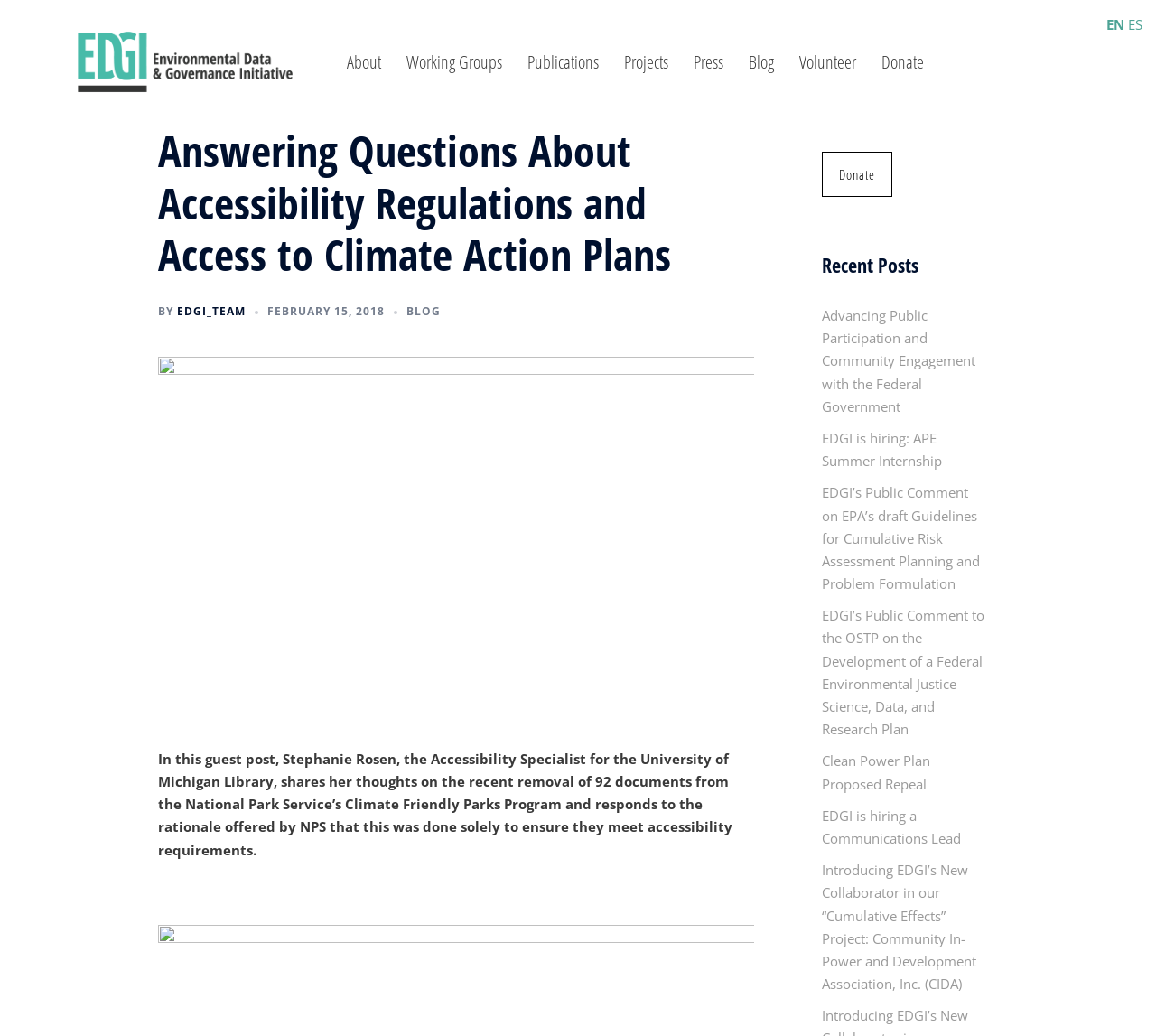What is the name of the program mentioned in the recent posts section?
Using the image as a reference, give an elaborate response to the question.

The name of the program can be found in the recent posts section, where it is mentioned in the first post as 'Climate Friendly Parks Program'.